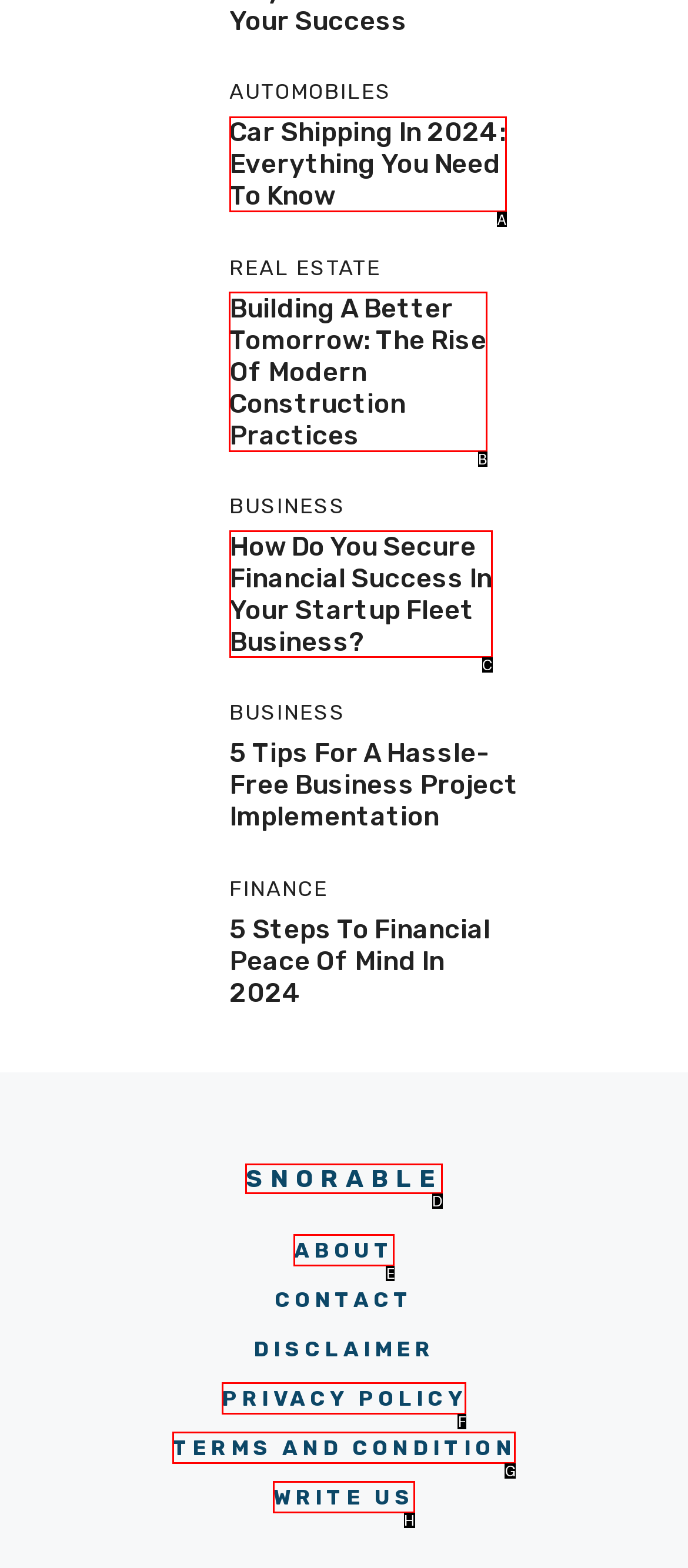Find the option you need to click to complete the following instruction: Click on 2019
Answer with the corresponding letter from the choices given directly.

None